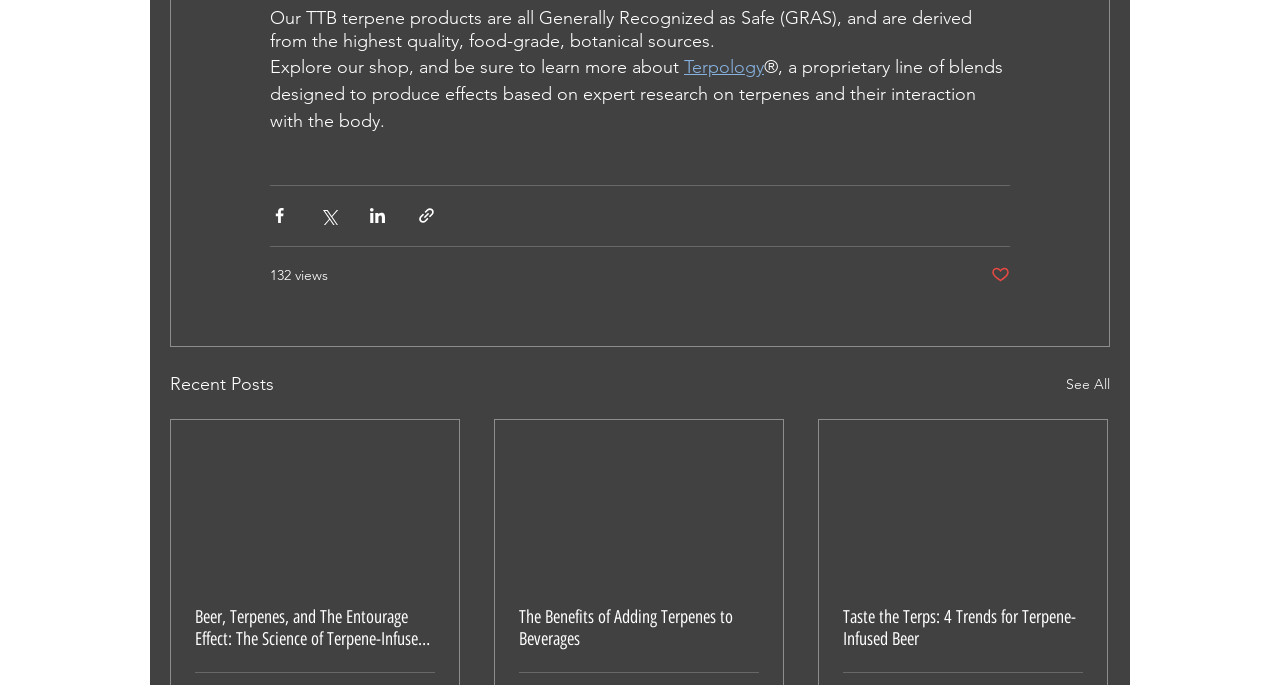Locate the bounding box coordinates of the clickable area needed to fulfill the instruction: "Search for something".

None